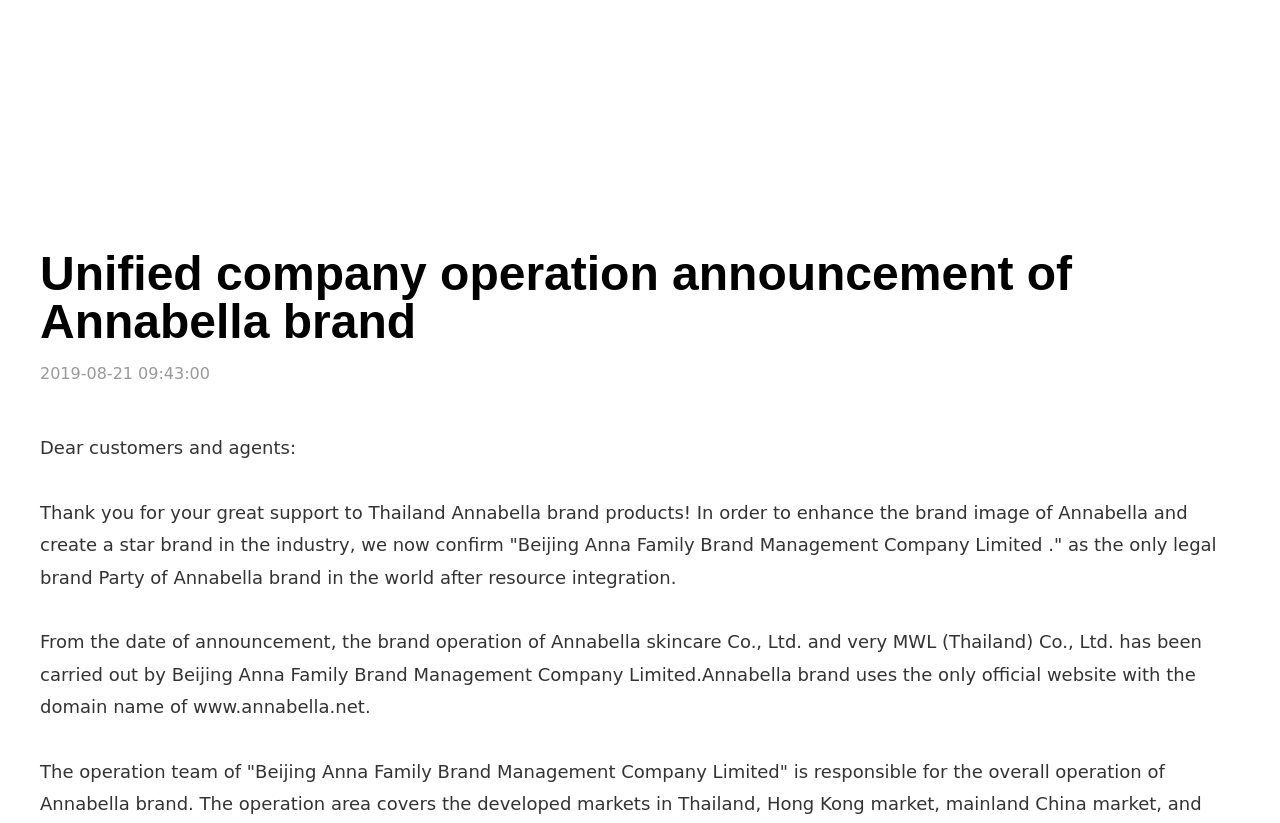Find the primary header on the webpage and provide its text.

Unified company operation announcement of Annabella brand